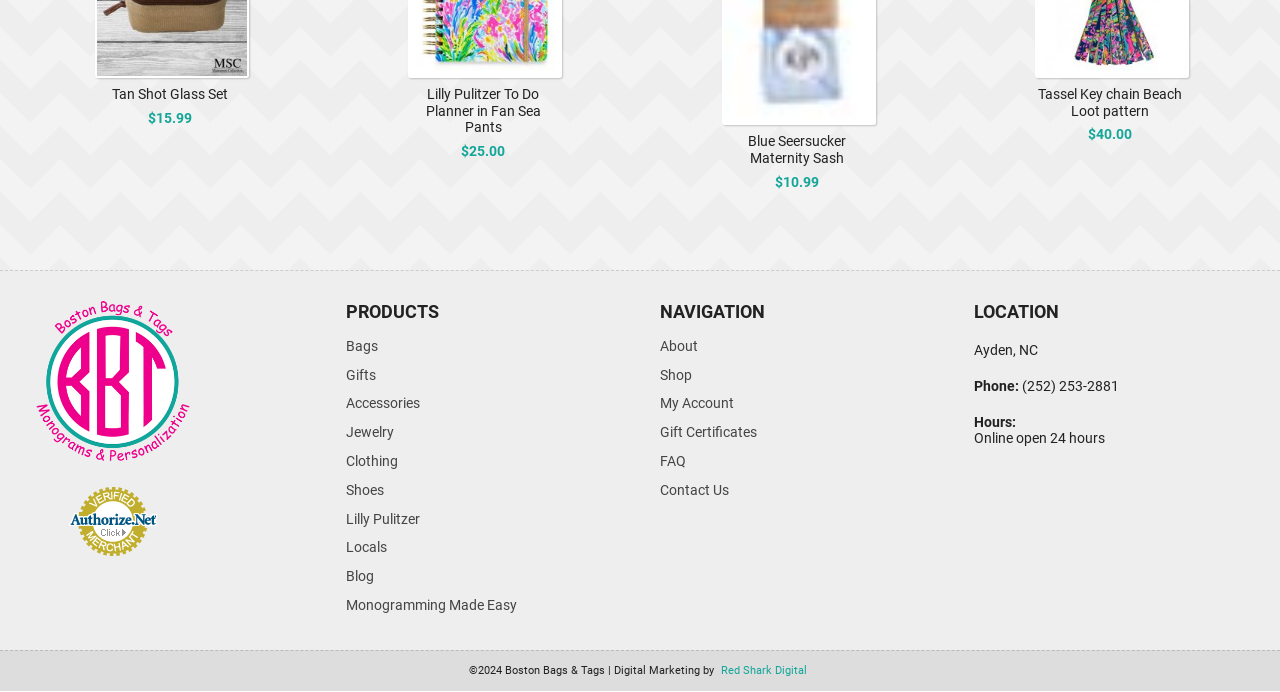Please find the bounding box coordinates of the section that needs to be clicked to achieve this instruction: "Check the 'Phone' number".

[0.796, 0.546, 0.874, 0.569]